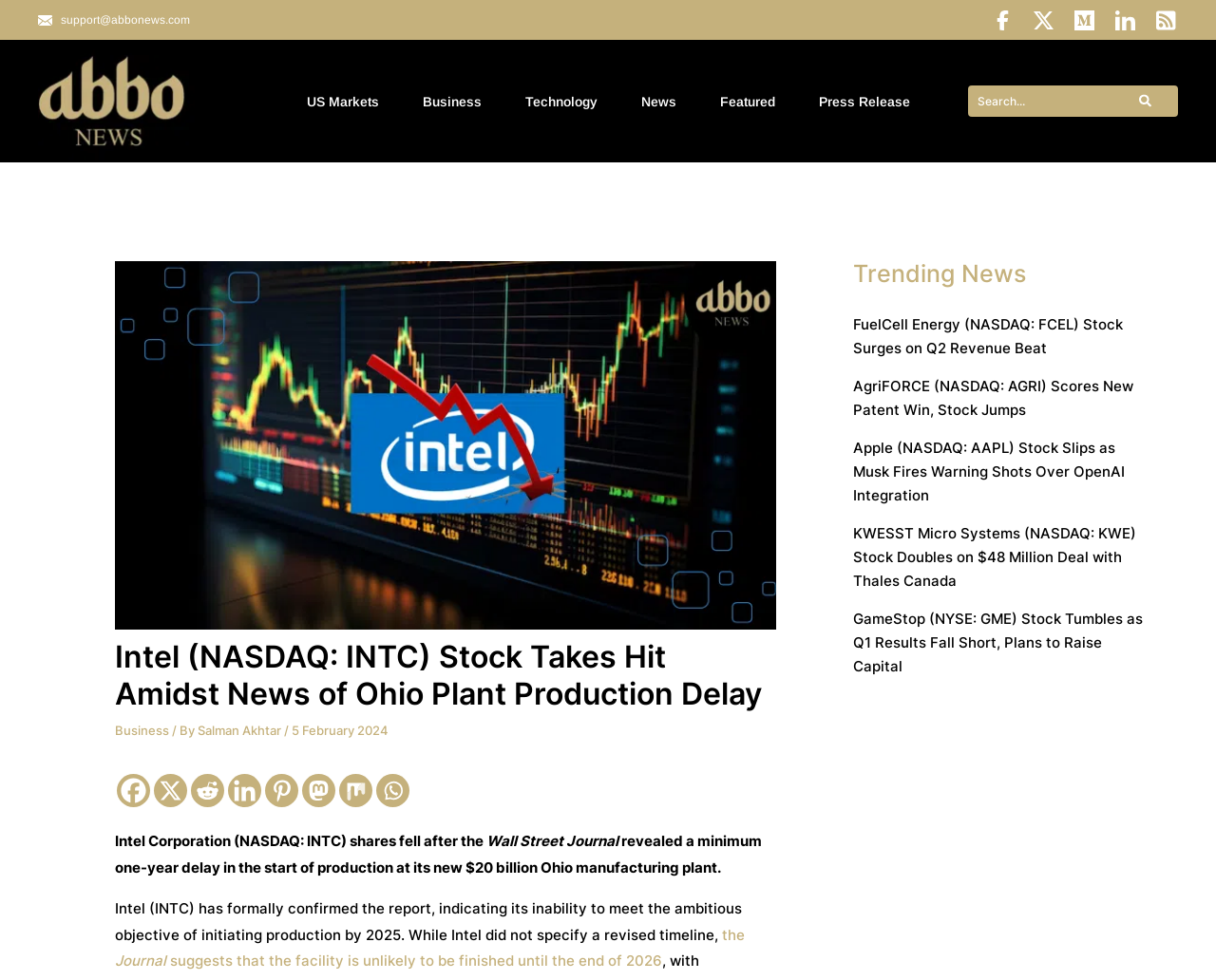Pinpoint the bounding box coordinates of the element that must be clicked to accomplish the following instruction: "Read news about Intel". The coordinates should be in the format of four float numbers between 0 and 1, i.e., [left, top, right, bottom].

[0.095, 0.653, 0.638, 0.727]